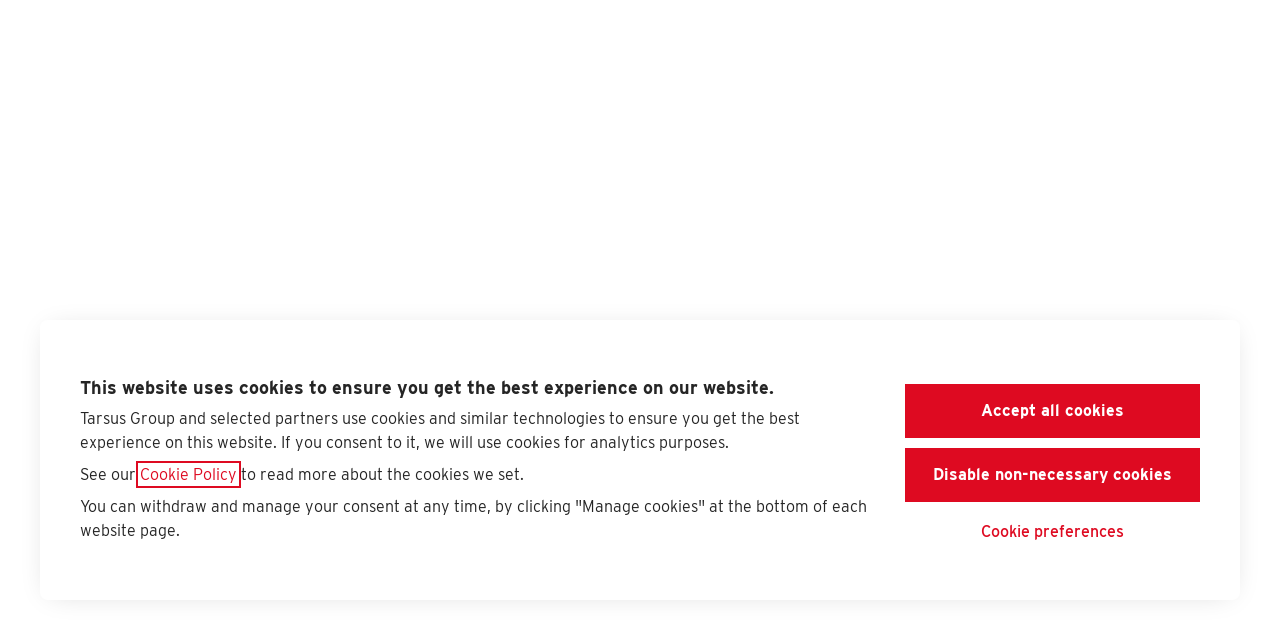Find the bounding box coordinates corresponding to the UI element with the description: "Accept all cookies". The coordinates should be formatted as [left, top, right, bottom], with values as floats between 0 and 1.

[0.707, 0.6, 0.938, 0.684]